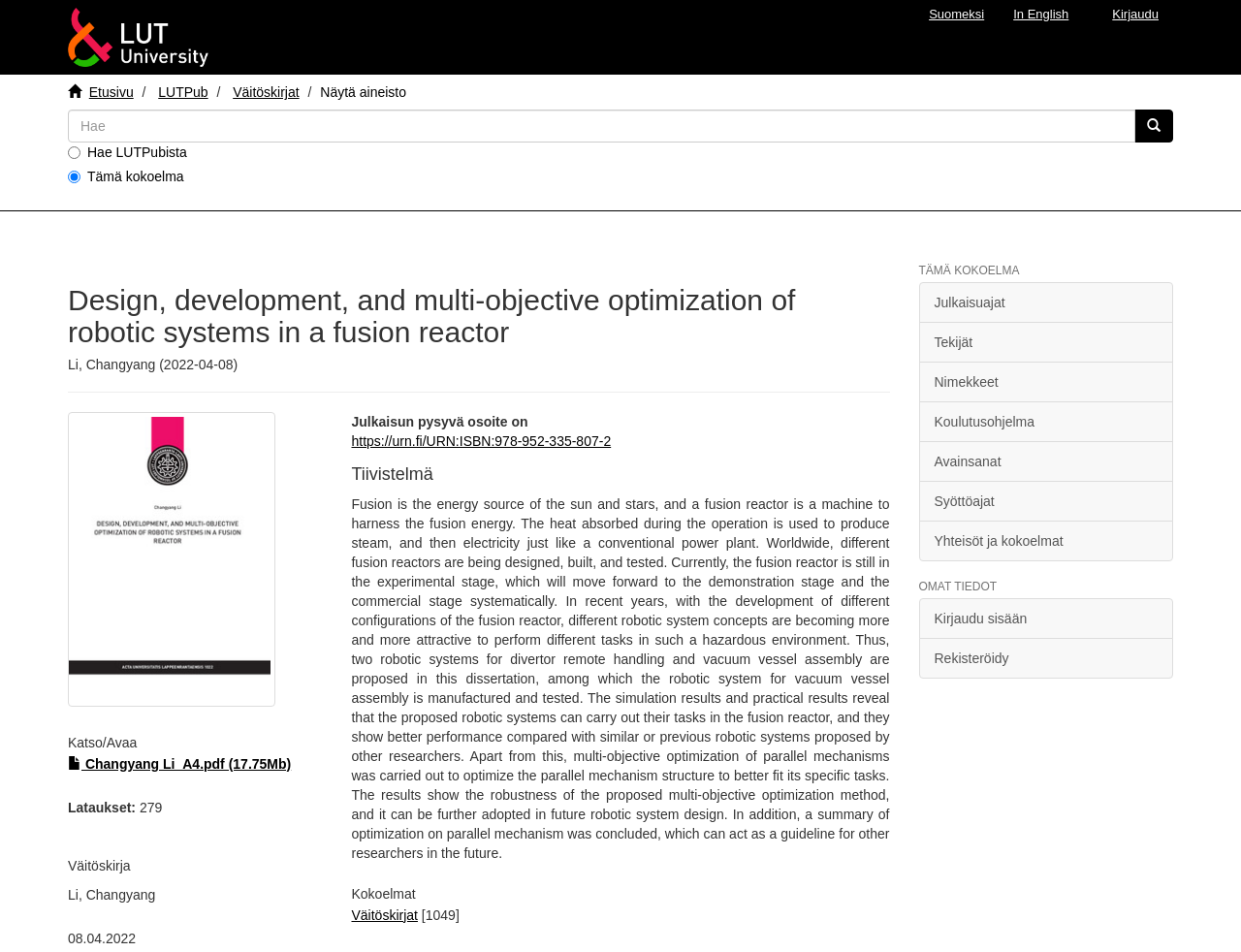Please find the bounding box coordinates of the element that must be clicked to perform the given instruction: "Download the PDF file". The coordinates should be four float numbers from 0 to 1, i.e., [left, top, right, bottom].

[0.055, 0.794, 0.235, 0.81]